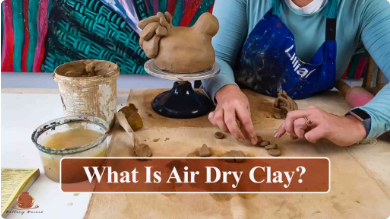What is the purpose of the small bowl?
Using the image as a reference, give a one-word or short phrase answer.

To hold water